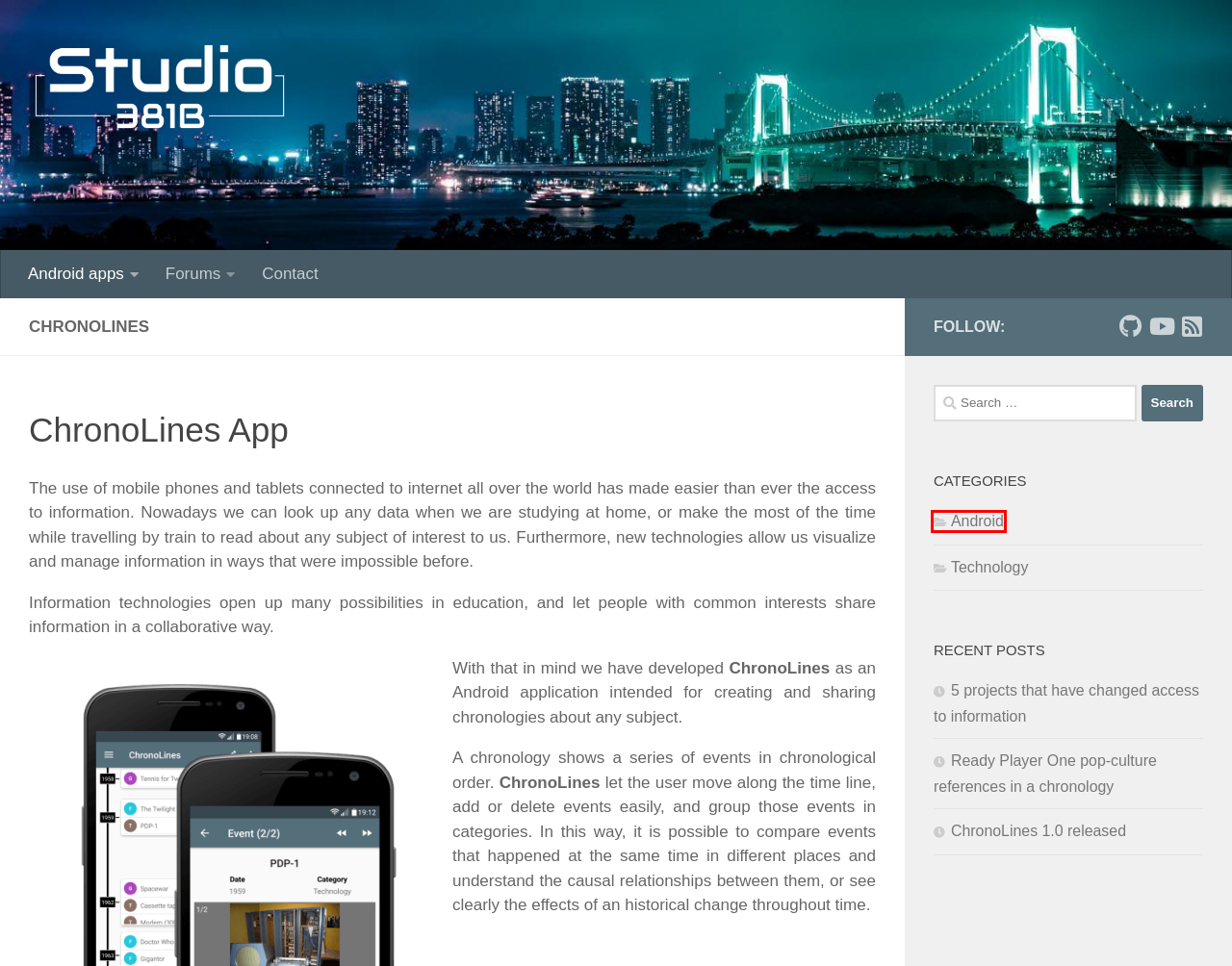You are provided with a screenshot of a webpage containing a red rectangle bounding box. Identify the webpage description that best matches the new webpage after the element in the bounding box is clicked. Here are the potential descriptions:
A. Technology – Studio 381b
B. Android – Studio 381b
C. studio-381b (Studio 381b) · GitHub
D. 5 projects that have changed access to information – Studio 381b
E. Ready Player One pop-culture references in a chronology – Studio 381b
F. ChronoLines 1.0 released – Studio 381b
G. Studio 381b
H. Contact – Studio 381b

B